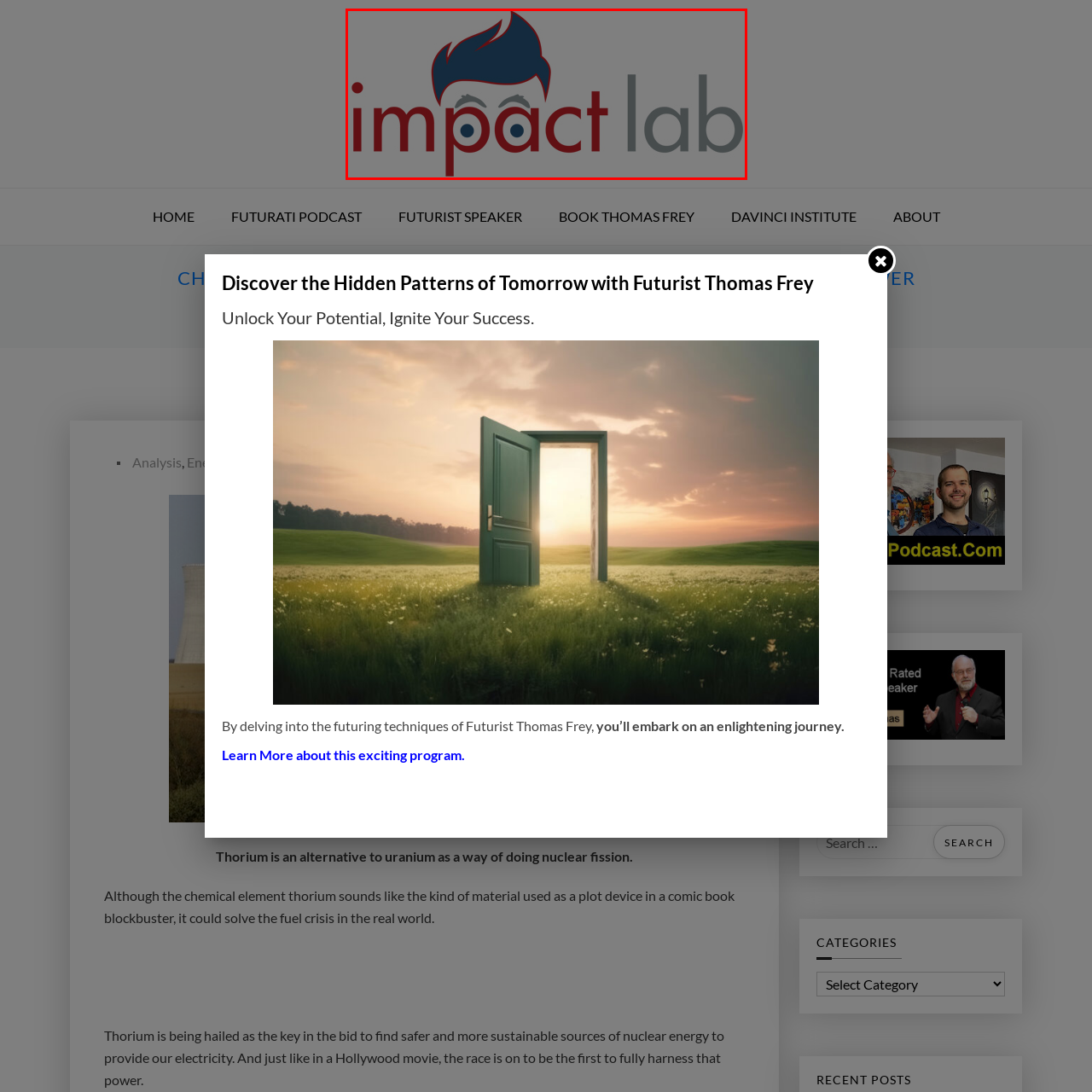Inspect the section within the red border, What is the tone of the logo? Provide a one-word or one-phrase answer.

Dark red and gray